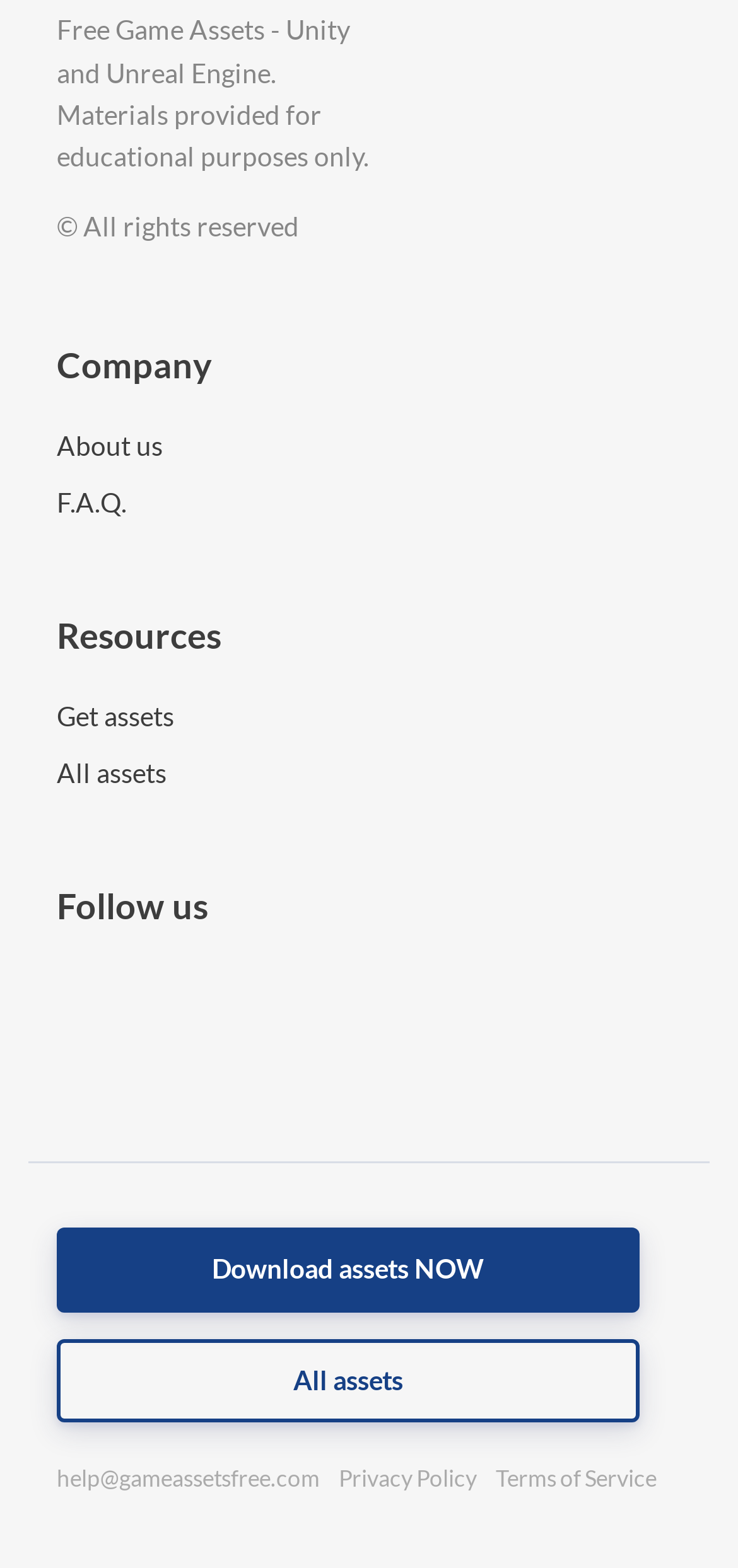Return the bounding box coordinates of the UI element that corresponds to this description: "All assets". The coordinates must be given as four float numbers in the range of 0 and 1, [left, top, right, bottom].

[0.077, 0.853, 0.867, 0.907]